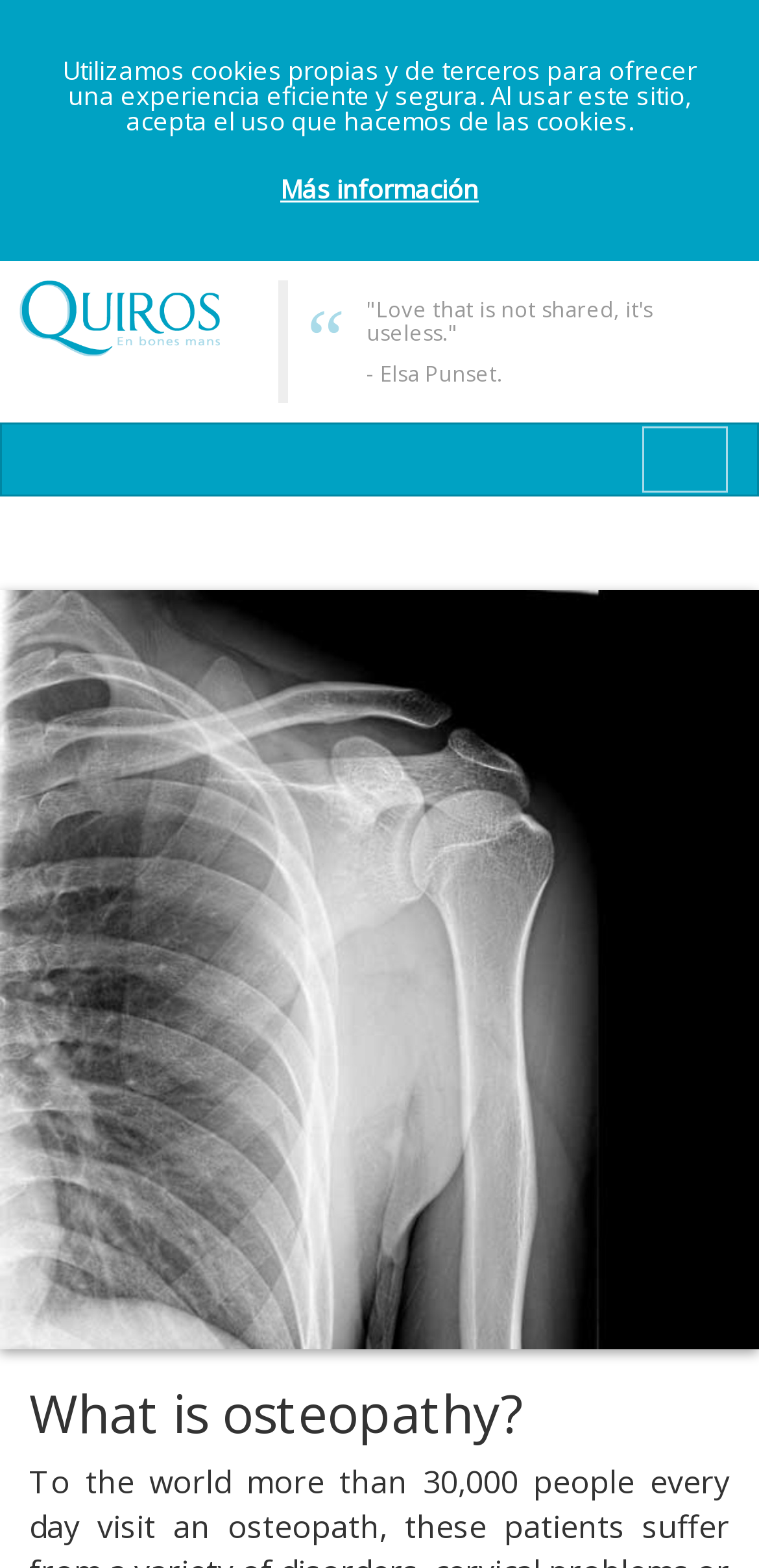Based on the element description: "Más información", identify the UI element and provide its bounding box coordinates. Use four float numbers between 0 and 1, [left, top, right, bottom].

[0.369, 0.109, 0.631, 0.132]